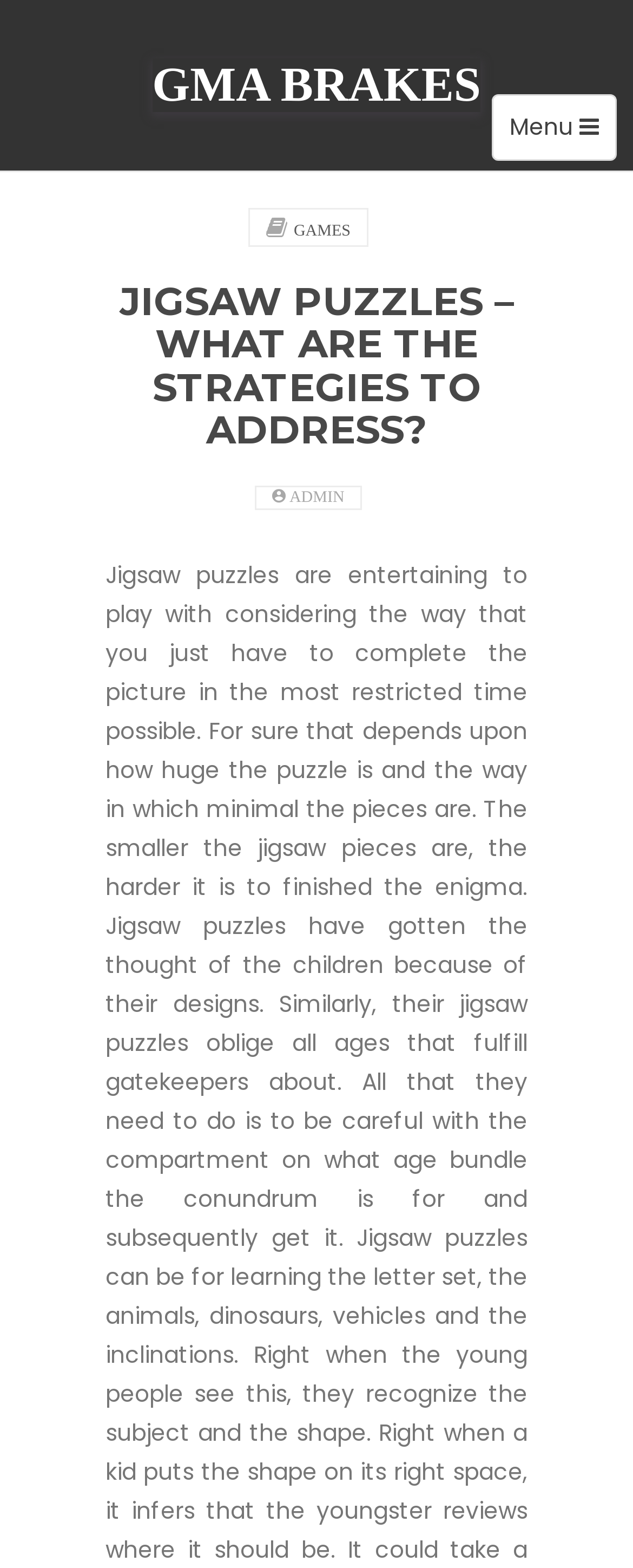Locate the UI element described as follows: "Toggle navigation Menu". Return the bounding box coordinates as four float numbers between 0 and 1 in the order [left, top, right, bottom].

[0.777, 0.06, 0.974, 0.103]